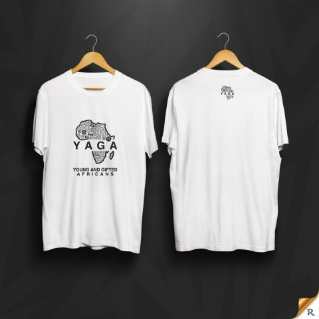Give a concise answer using only one word or phrase for this question:
What phrase is inscribed below 'YAGA'?

YOUNG AND GIFTED AFRICANS